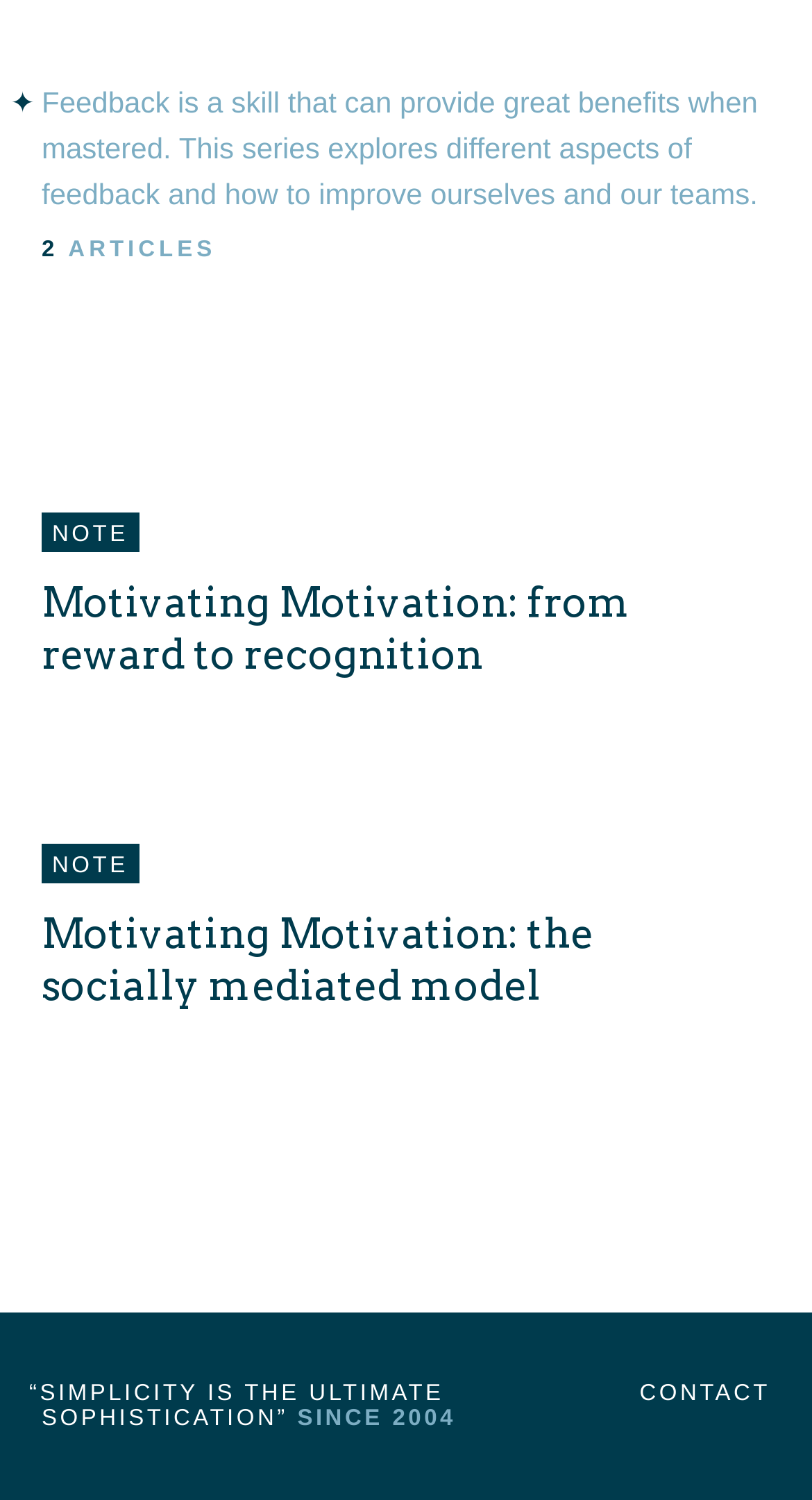Determine the bounding box coordinates for the HTML element mentioned in the following description: "Contact". The coordinates should be a list of four floats ranging from 0 to 1, represented as [left, top, right, bottom].

[0.788, 0.921, 0.949, 0.938]